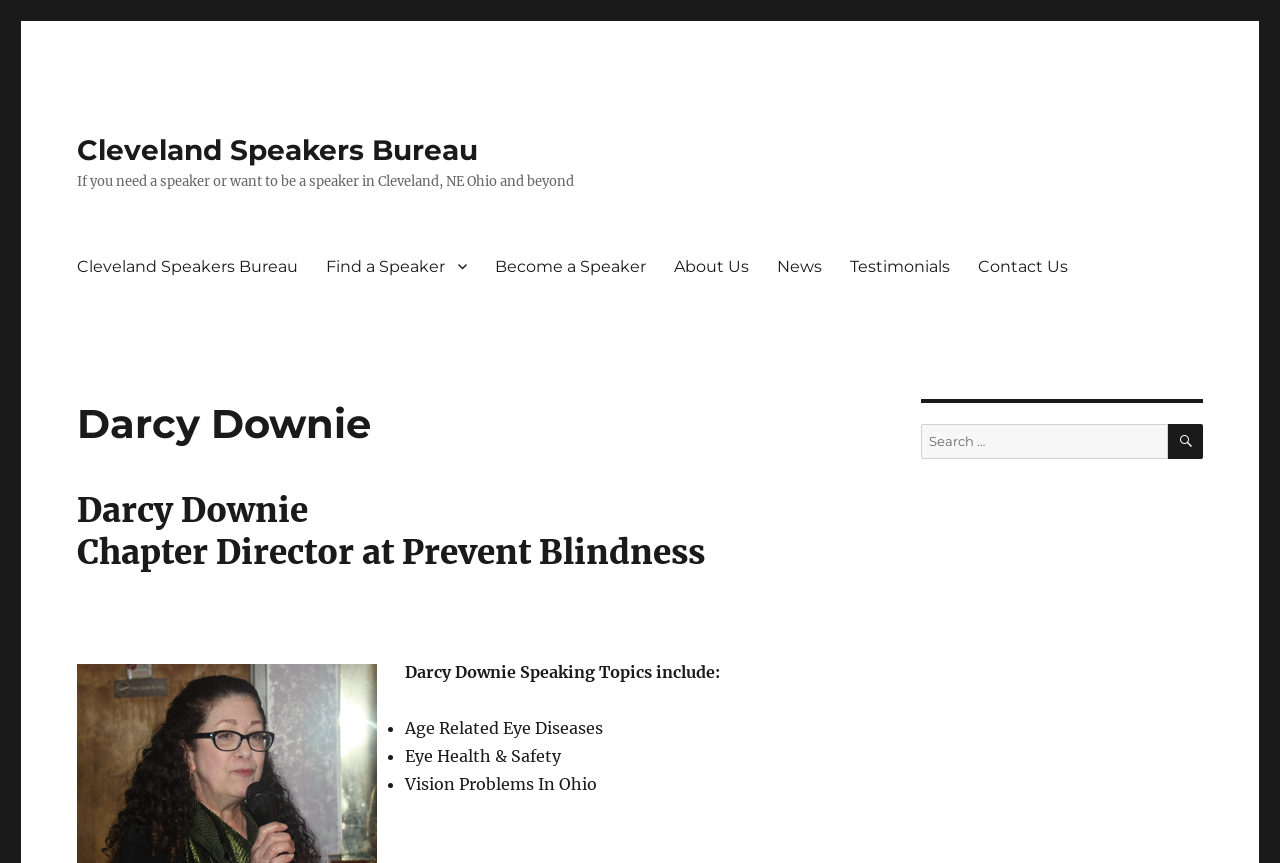Please find and report the bounding box coordinates of the element to click in order to perform the following action: "Click Cleveland Speakers Bureau". The coordinates should be expressed as four float numbers between 0 and 1, in the format [left, top, right, bottom].

[0.06, 0.154, 0.374, 0.194]